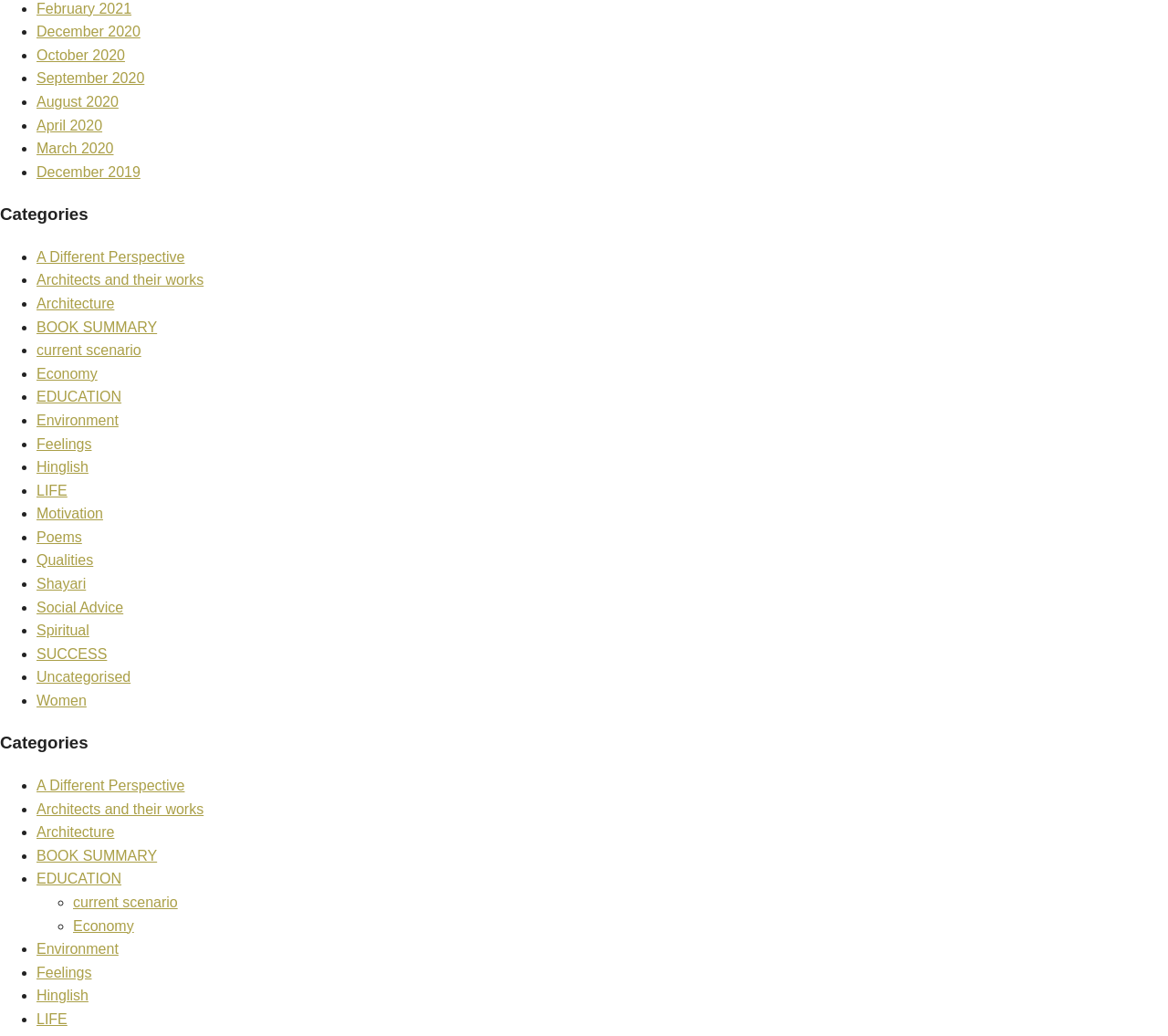Determine the coordinates of the bounding box for the clickable area needed to execute this instruction: "Visit Inversión Responsable page".

None